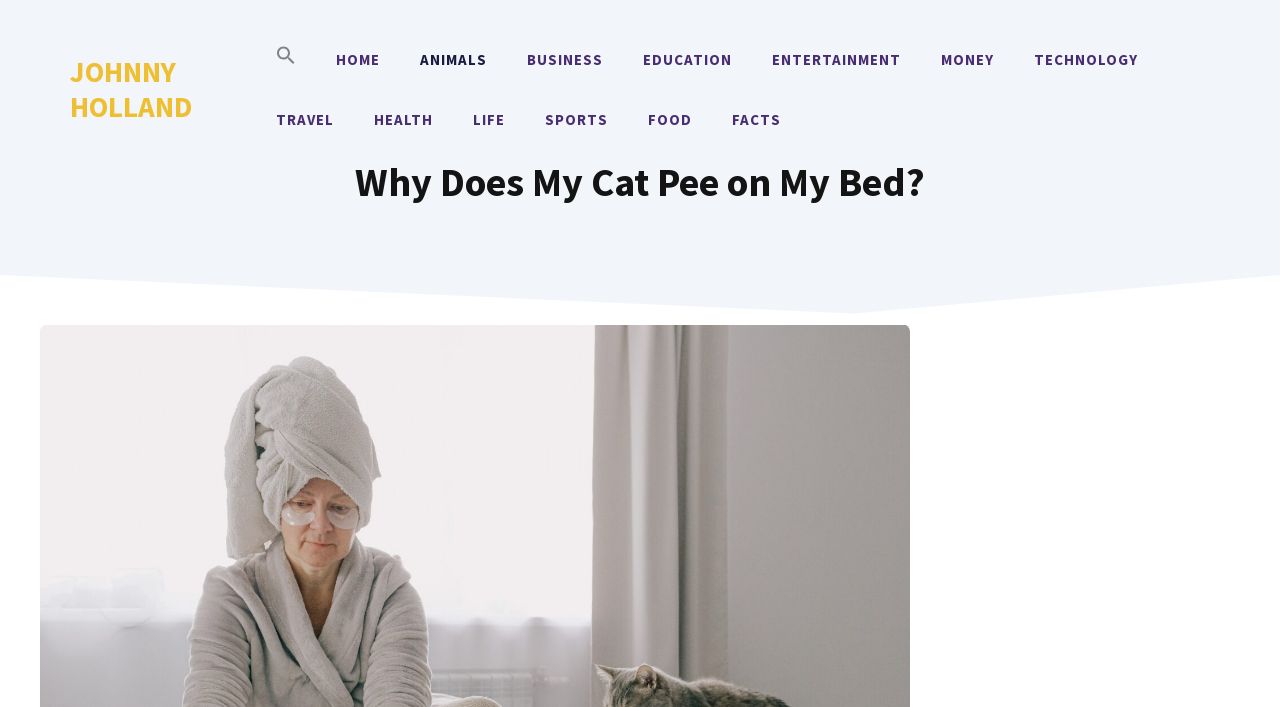Create a full and detailed caption for the entire webpage.

The webpage is about discussing the issue of cats peeing on their owner's bed and how to prevent it. At the top of the page, there is a banner that spans the entire width, containing a link to the website's homepage, "JOHNNY HOLLAND", positioned near the left edge. Below the banner, there is a navigation menu that takes up most of the width, featuring 12 links to different categories, including "HOME", "ANIMALS", "BUSINESS", and others. Each link is positioned horizontally next to each other, with a search icon link at the far left, accompanied by a small "Search" image.

Below the navigation menu, there is a prominent heading that reads "Why Does My Cat Pee on My Bed?", which is centered and takes up most of the width. The heading is followed by the main content of the page, which is not explicitly described in the accessibility tree but is likely to be an article or discussion about the topic mentioned in the meta description.